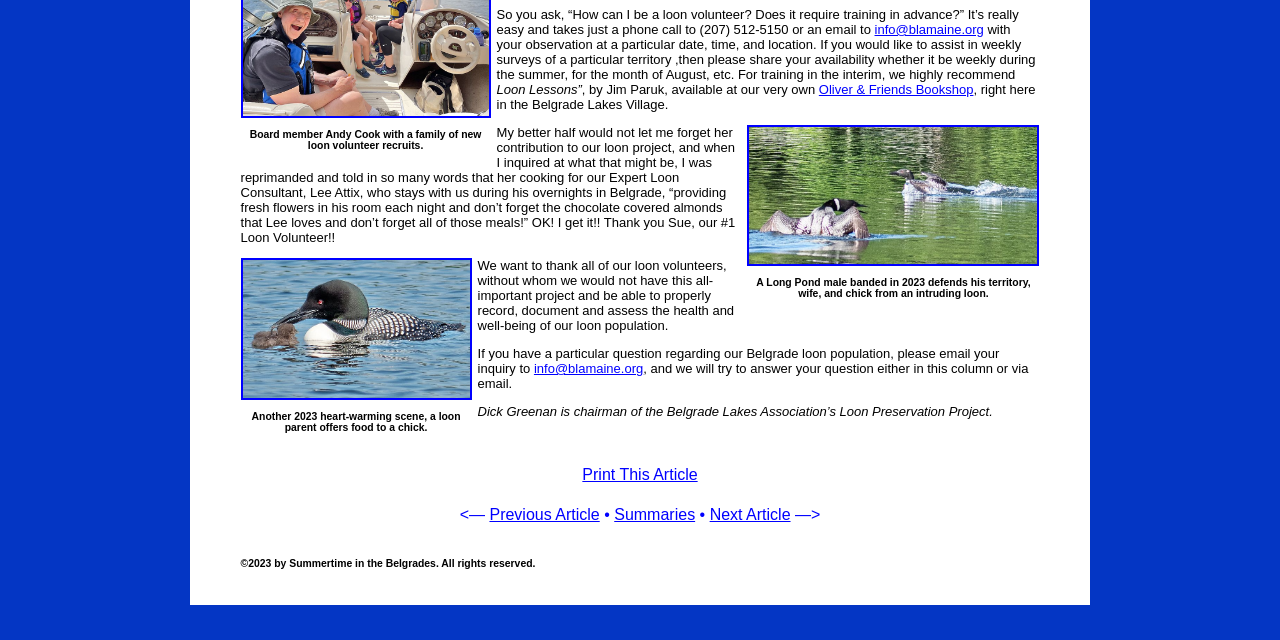Given the element description, predict the bounding box coordinates in the format (top-left x, top-left y, bottom-right x, bottom-right y), using floating point numbers between 0 and 1: info@blamaine.org

[0.683, 0.034, 0.769, 0.058]